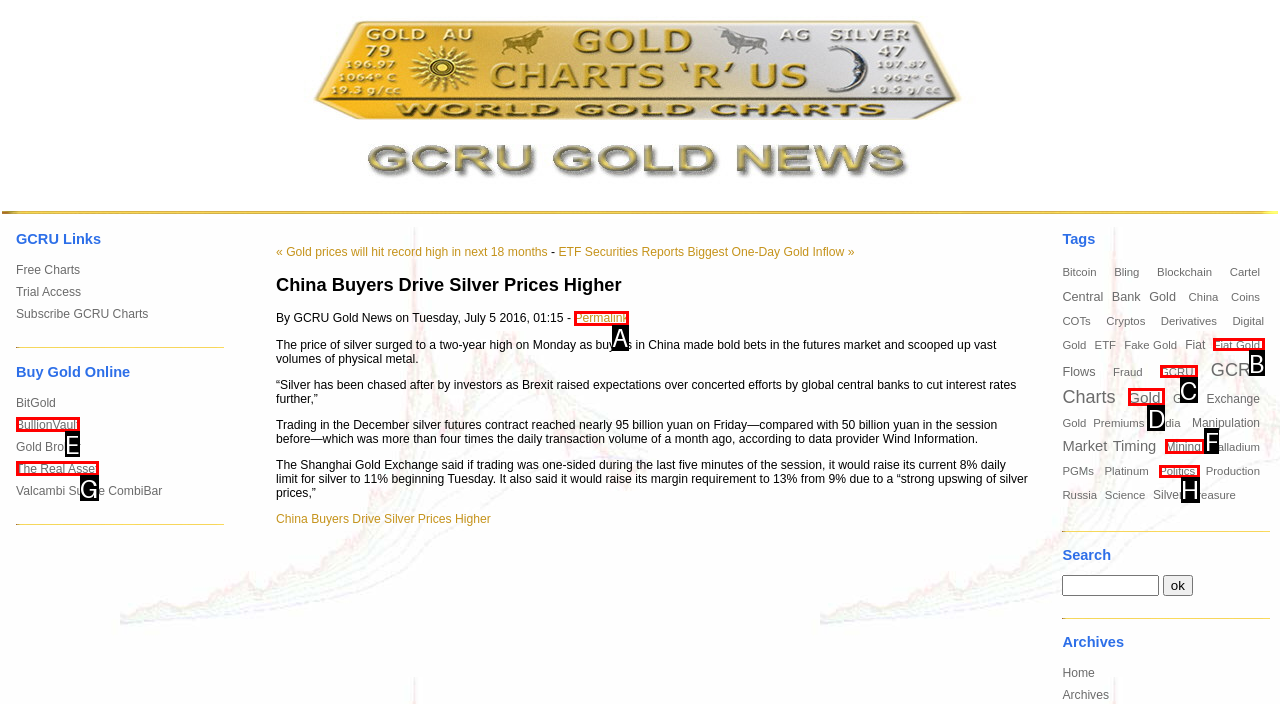Tell me which option best matches the description: The Real Asset
Answer with the option's letter from the given choices directly.

G